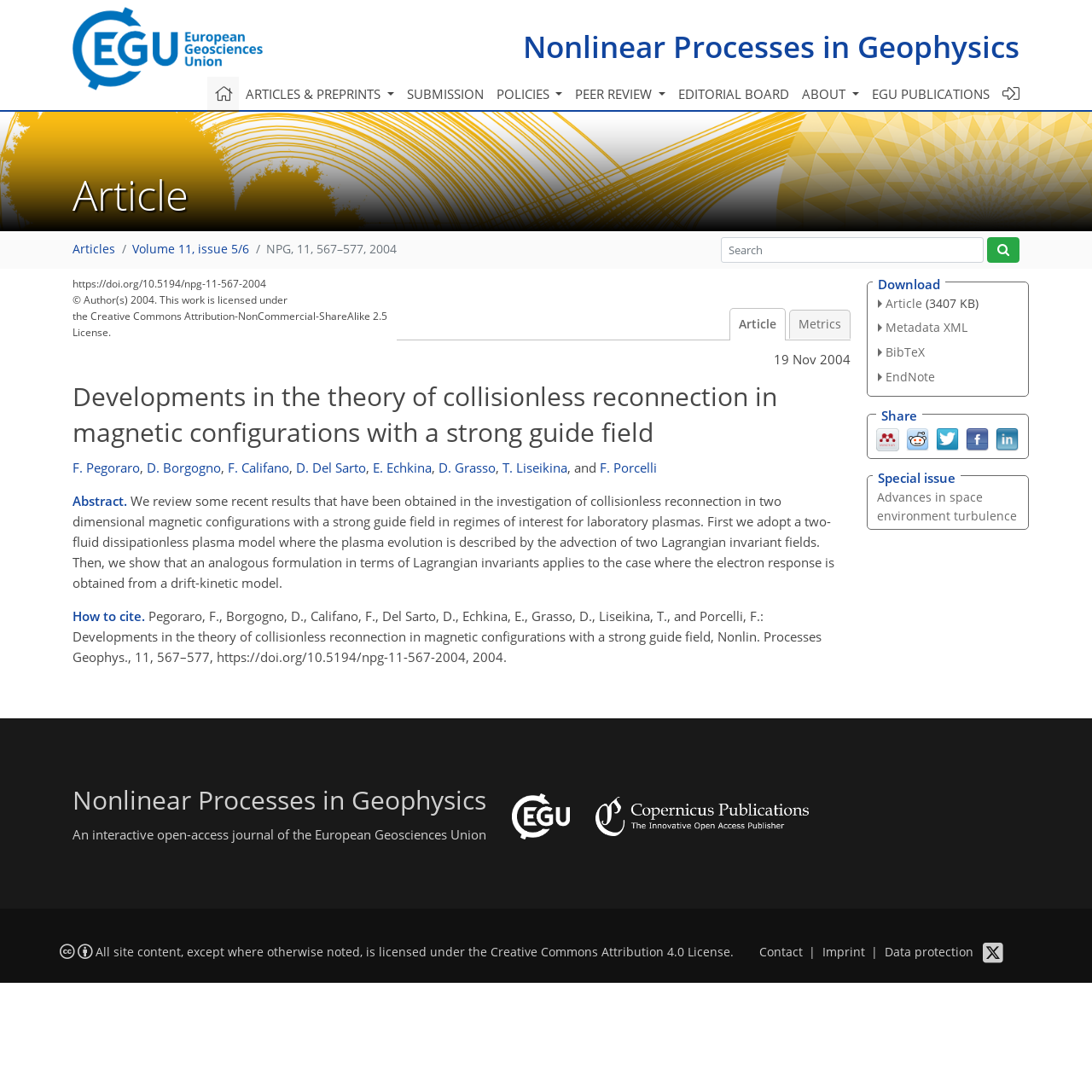What is the file size of the article download?
Give a single word or phrase as your answer by examining the image.

3407 KB